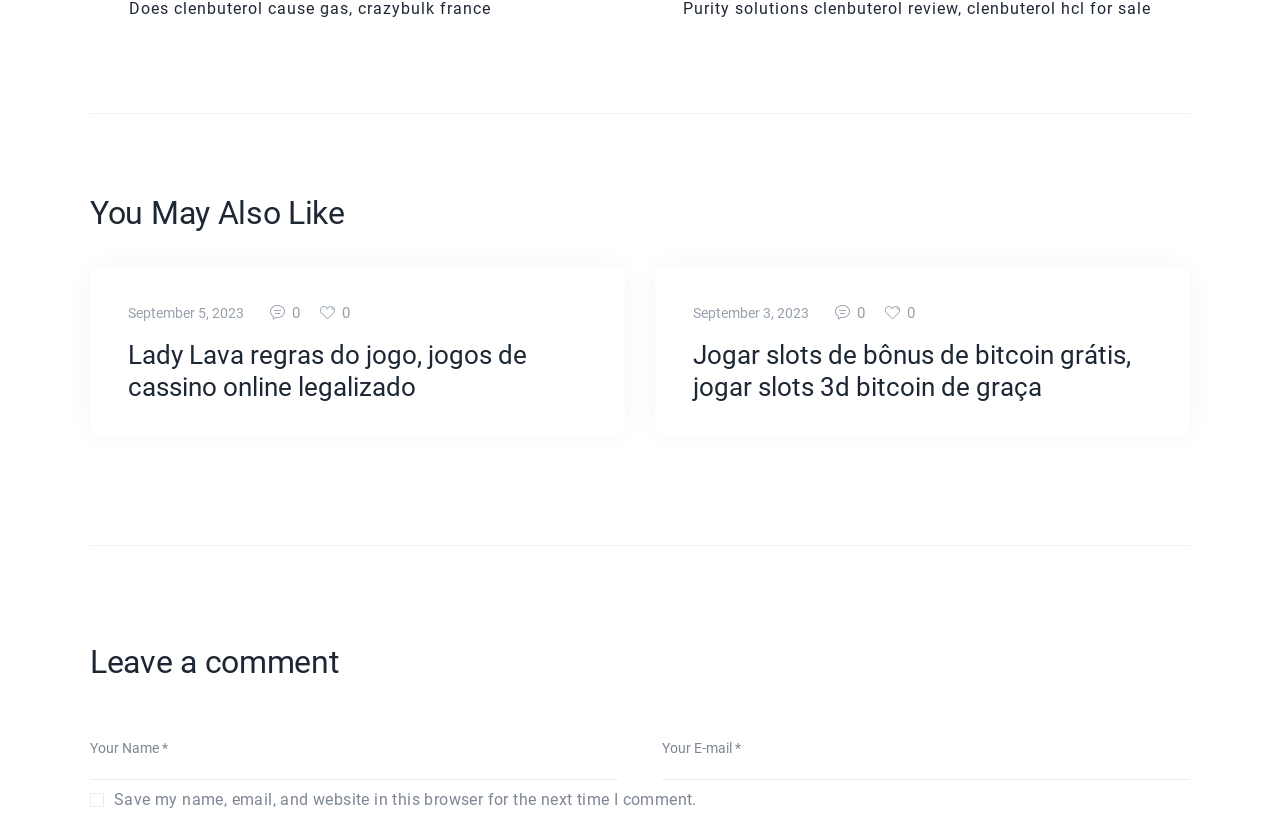Locate the bounding box for the described UI element: "name="author" placeholder="Your Name *"". Ensure the coordinates are four float numbers between 0 and 1, formatted as [left, top, right, bottom].

[0.07, 0.879, 0.483, 0.956]